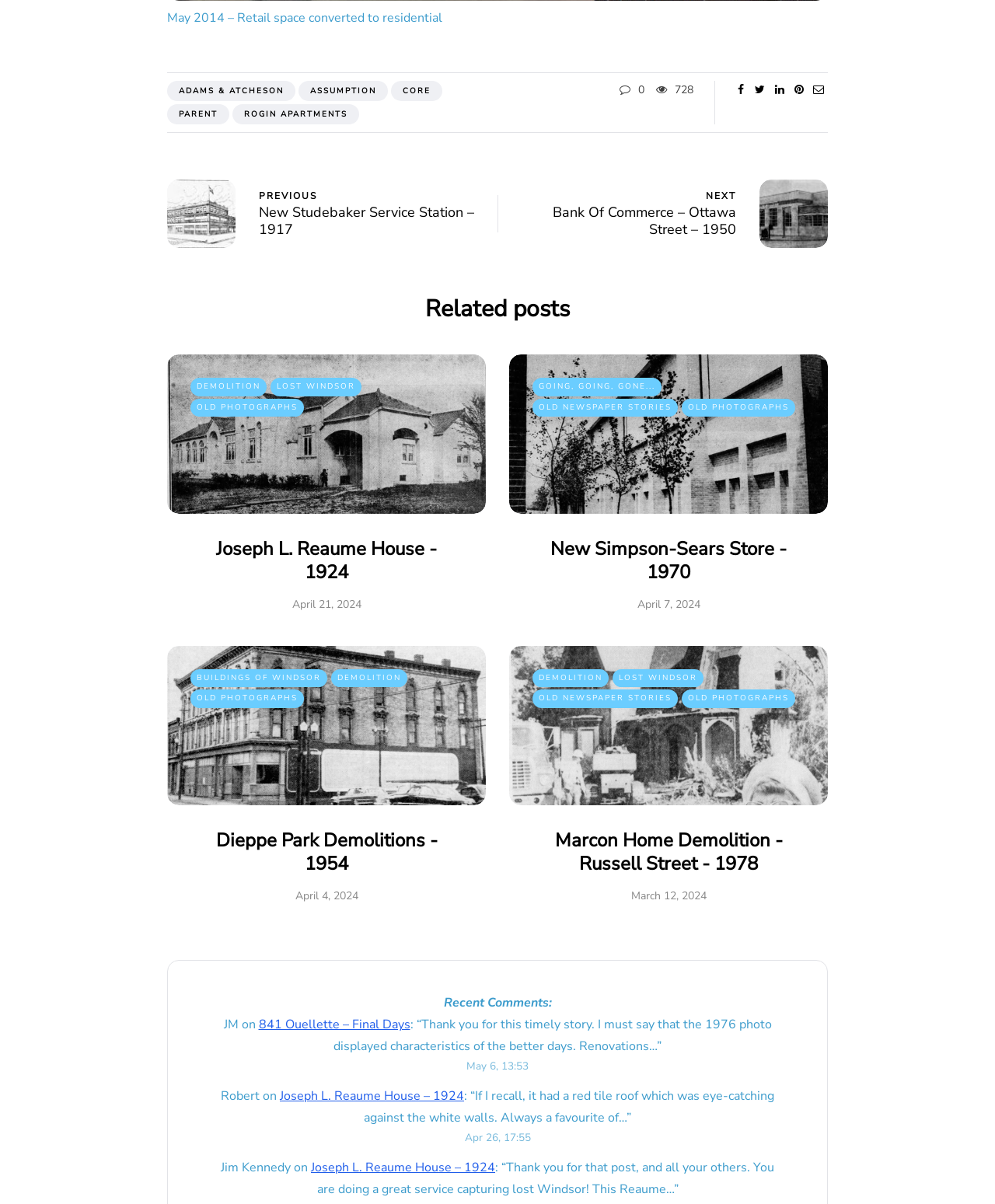What is the topic of the webpage?
Please provide a full and detailed response to the question.

Based on the webpage content, I can see that the webpage is about lost buildings, structures, and stories in Windsor. The webpage has multiple sections with headings like 'Joseph L. Reaume House - 1924', 'New Simpson-Sears Store - 1970', and 'Dieppe Park Demolitions - 1954', which suggests that the webpage is about lost Windsor.